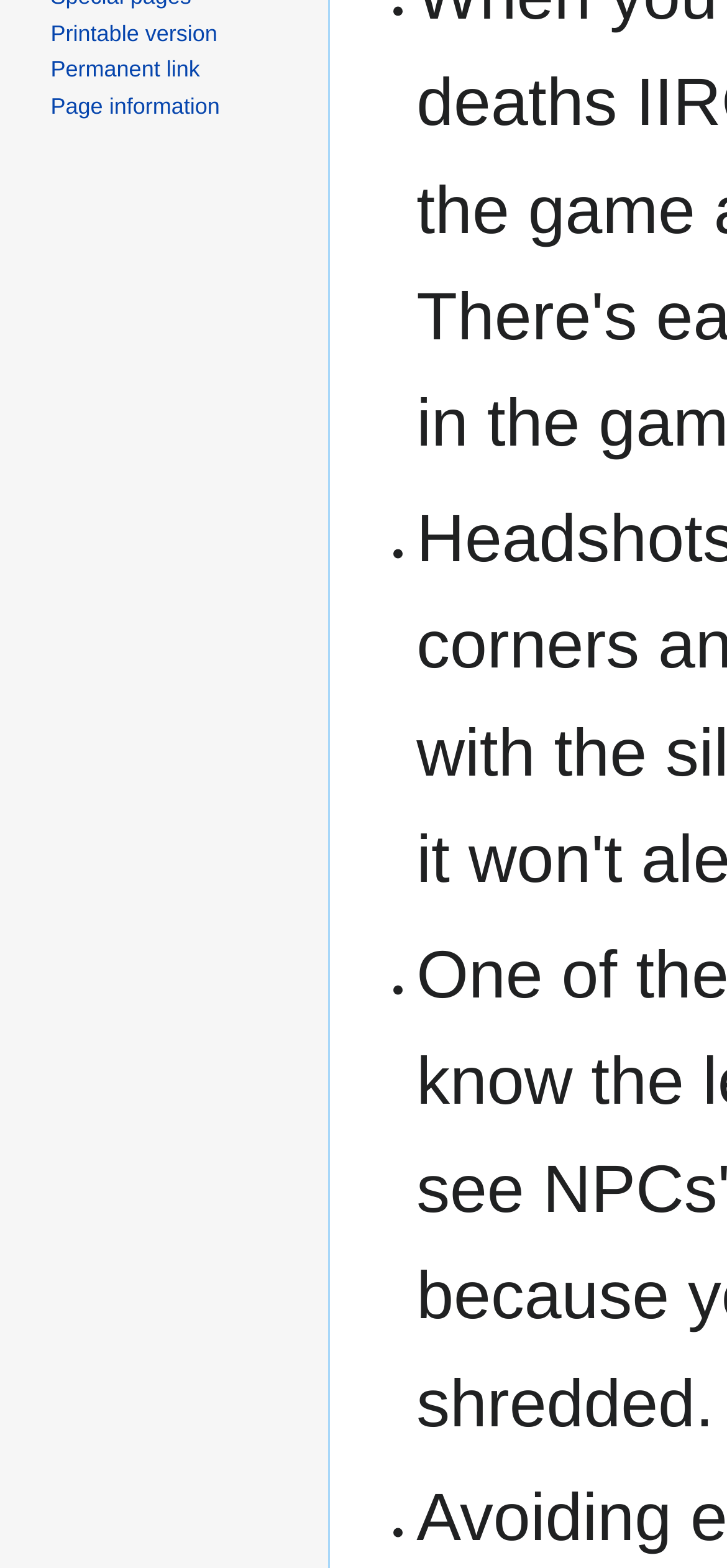Locate and provide the bounding box coordinates for the HTML element that matches this description: "Printable version".

[0.07, 0.013, 0.299, 0.029]